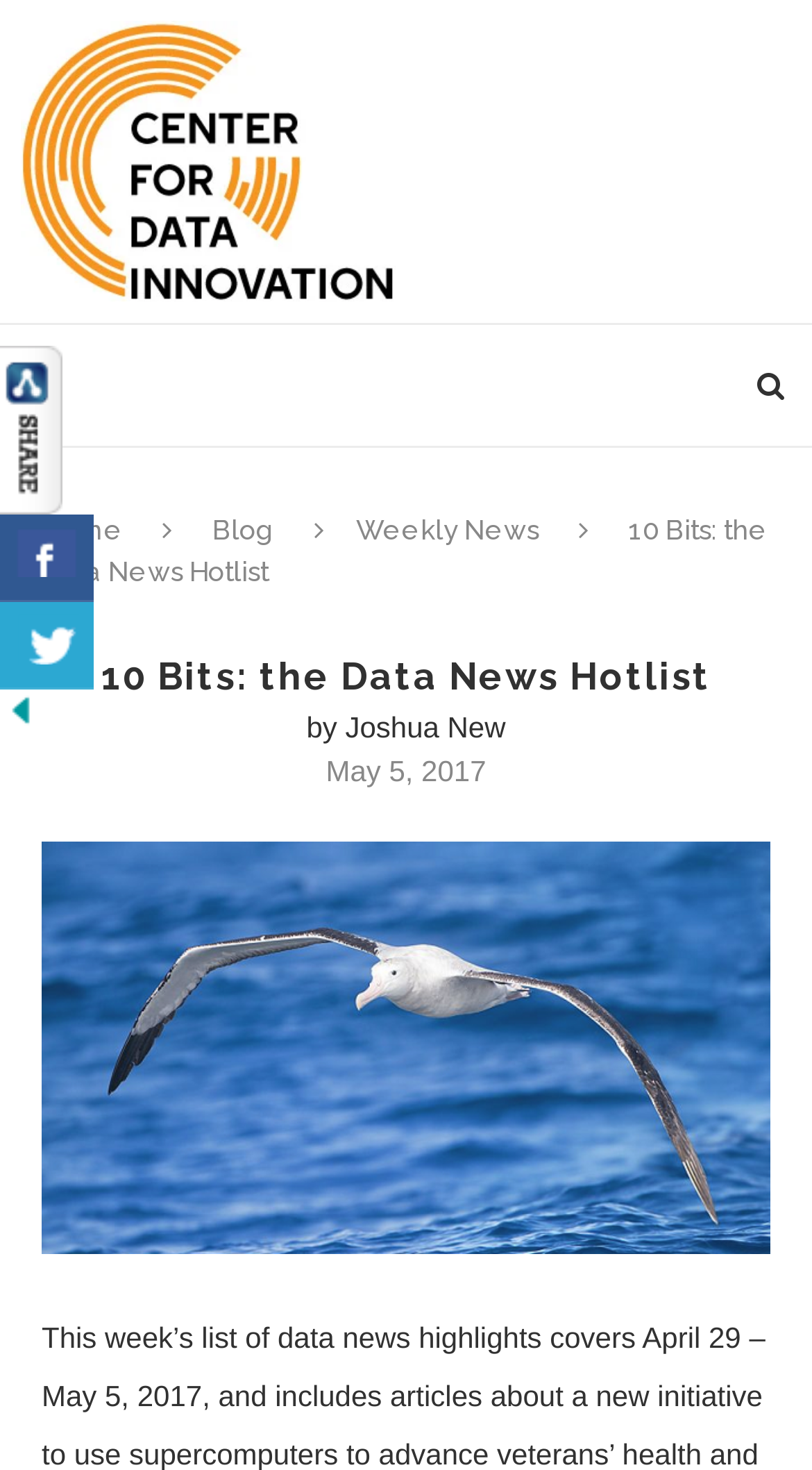Specify the bounding box coordinates of the area that needs to be clicked to achieve the following instruction: "read Blog".

[0.261, 0.35, 0.338, 0.371]